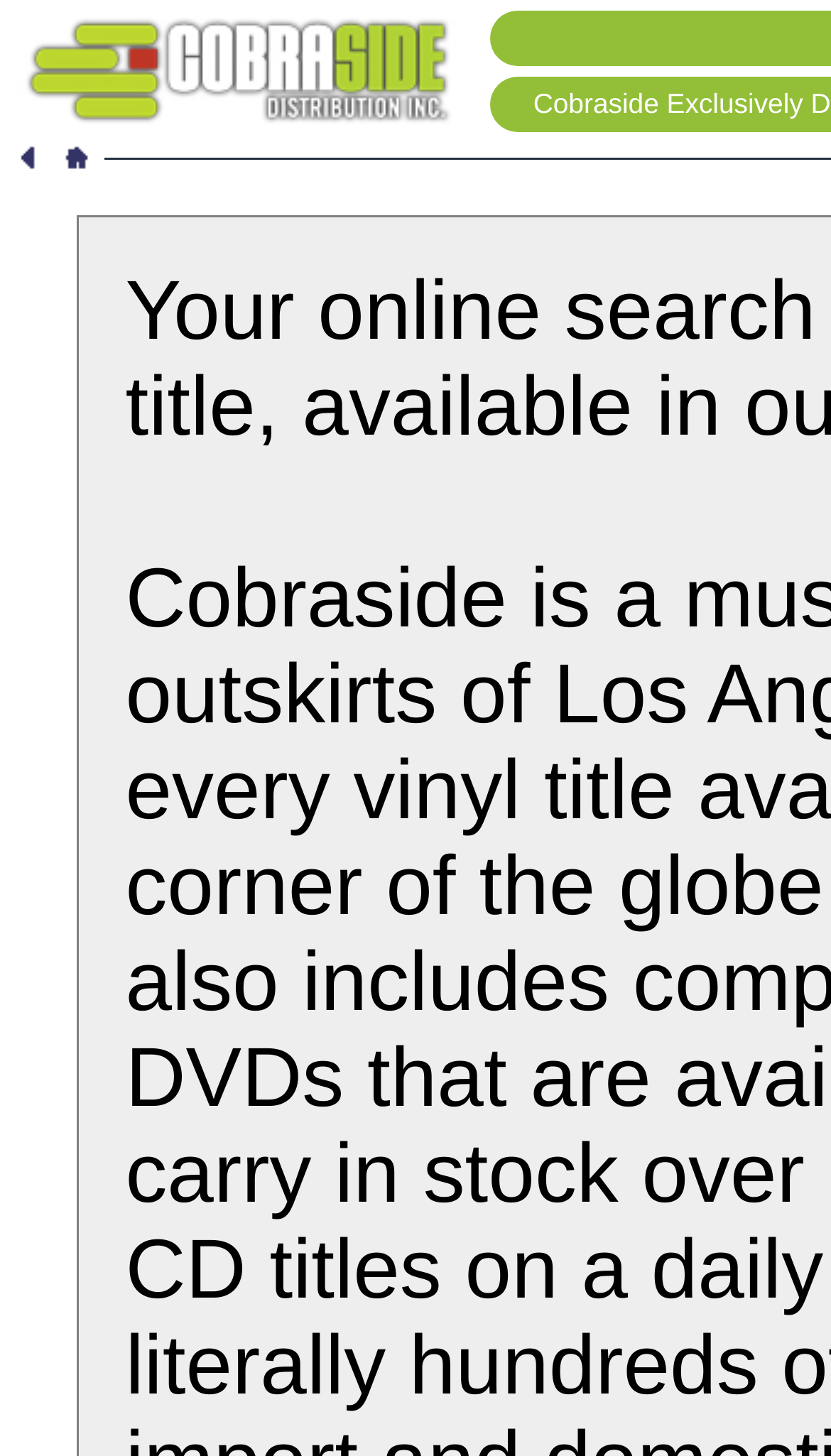Produce an extensive caption that describes everything on the webpage.

The webpage is about a vinyl single record, specifically the GREENHORNES/SHAMS: SAD DAY/UNDER MY THUMB album, released under the NORTON label with catalog number 9652, categorized as Alternative Rock. 

At the top left of the page, there is a logo of Cobraside Distribution Inc., which is an image linked to the company's website. 

To the right of the logo, there is an empty table cell, taking up a small portion of the page. 

Below the logo, there is a heading section, where two linked images are placed side by side. The first image is a less-than symbol, and the second image is the letter "H". These images are likely part of a breadcrumb navigation or a hierarchical structure.